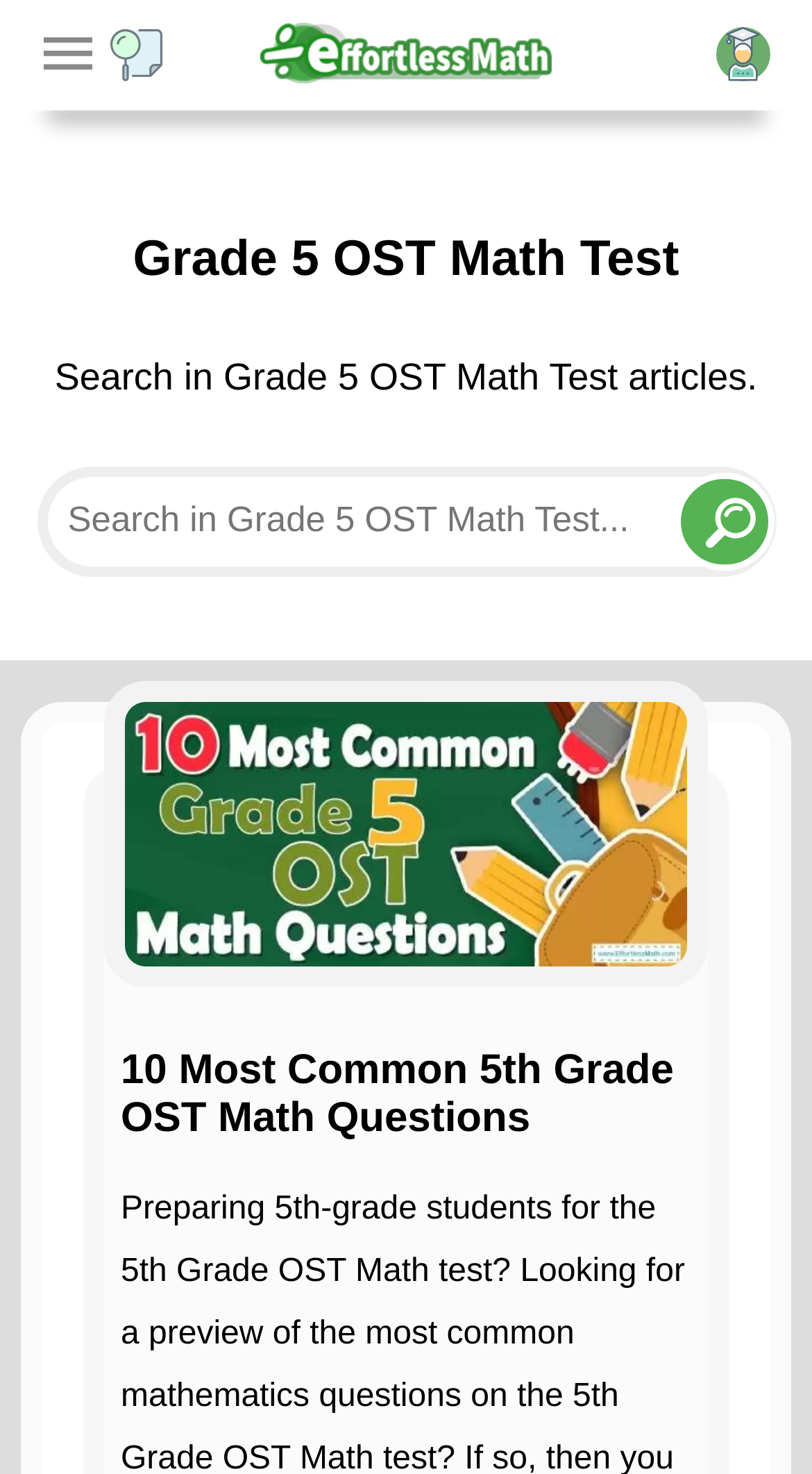Predict the bounding box of the UI element based on this description: "value="Search"".

[0.831, 0.321, 0.954, 0.387]